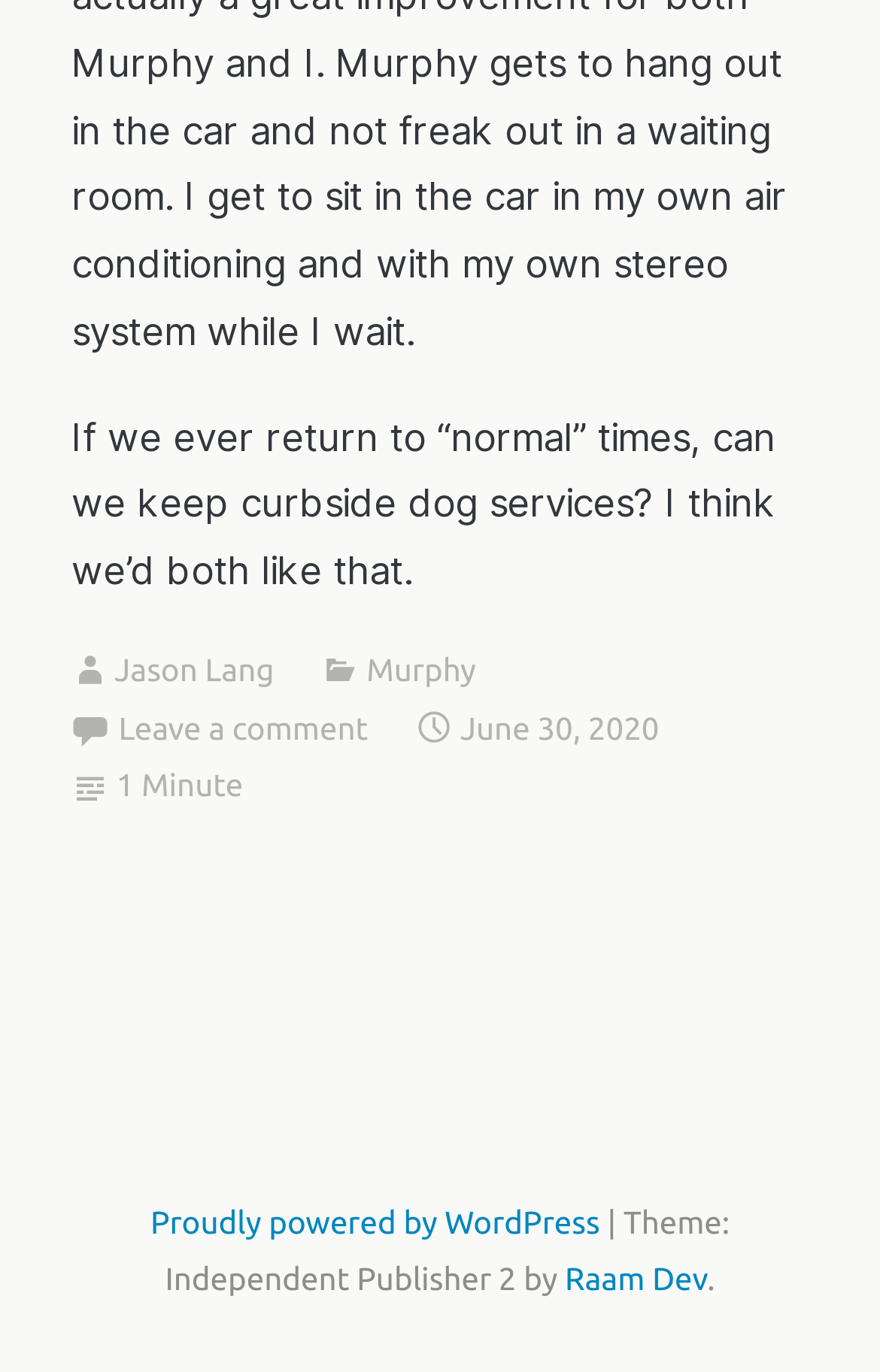Locate the UI element described as follows: "Murphy". Return the bounding box coordinates as four float numbers between 0 and 1 in the order [left, top, right, bottom].

[0.416, 0.475, 0.541, 0.501]